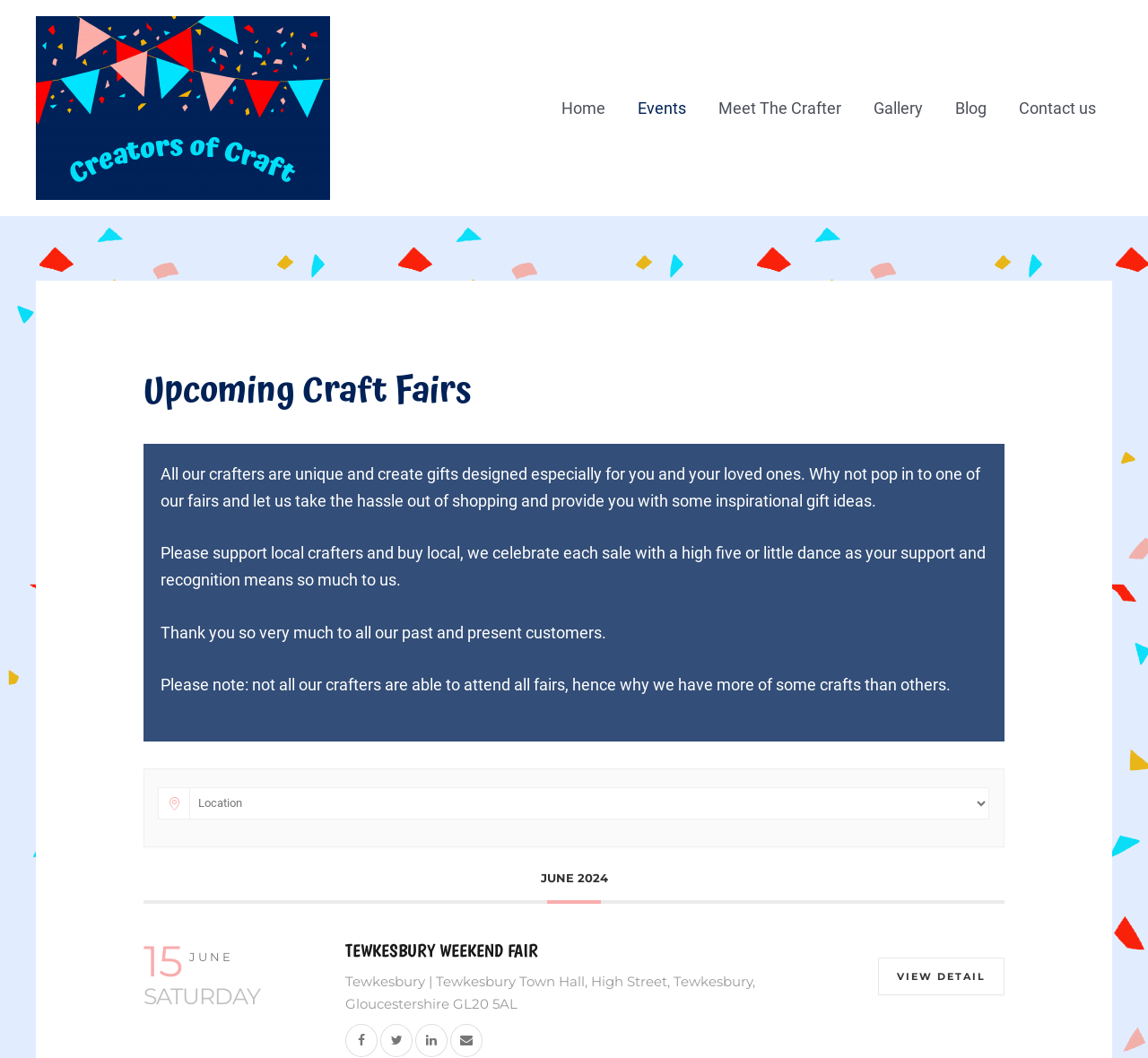Determine the bounding box coordinates of the section I need to click to execute the following instruction: "Click VIEW DETAIL". Provide the coordinates as four float numbers between 0 and 1, i.e., [left, top, right, bottom].

[0.765, 0.905, 0.875, 0.94]